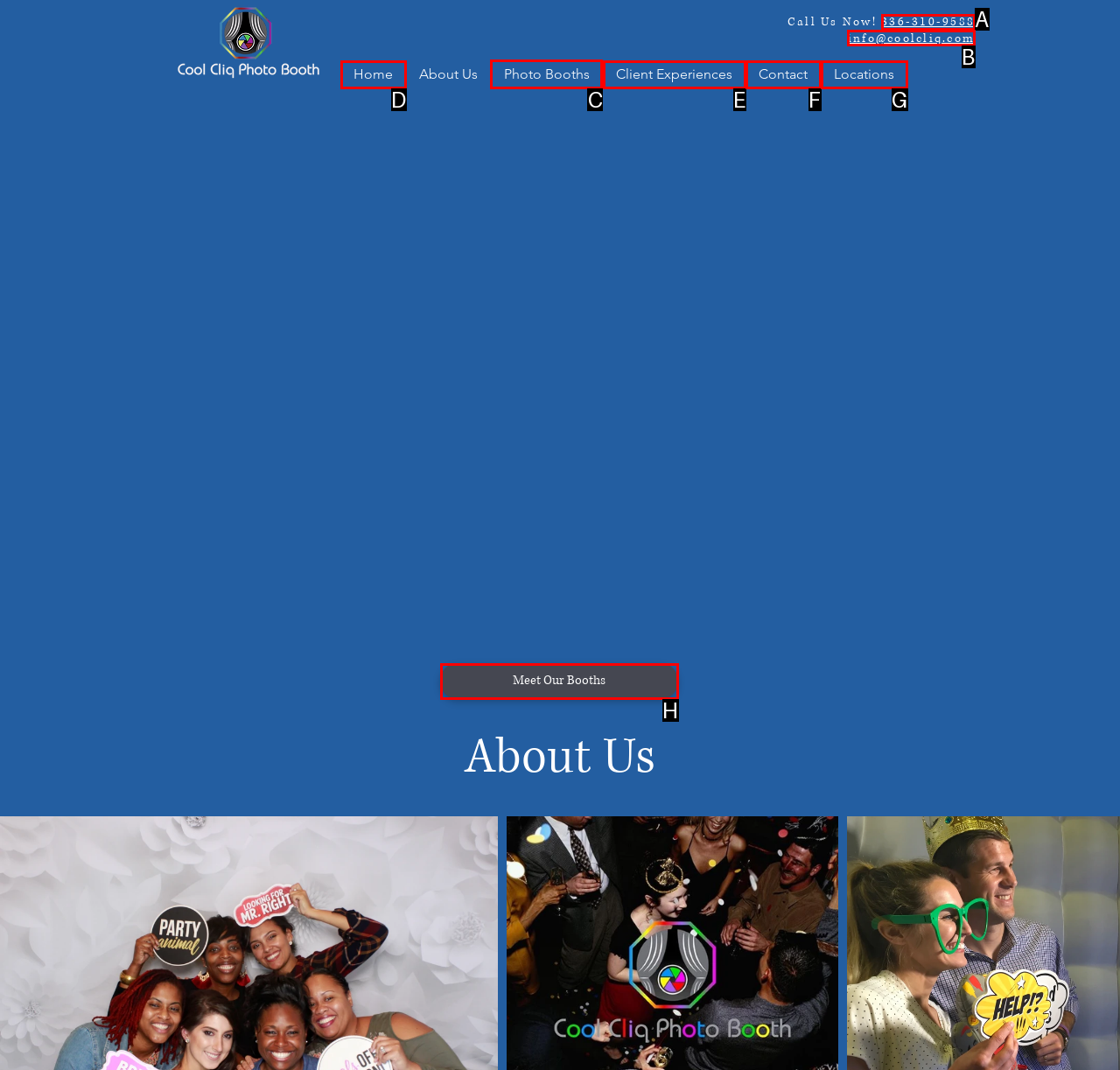From the options shown in the screenshot, tell me which lettered element I need to click to complete the task: Learn about photo booths.

C